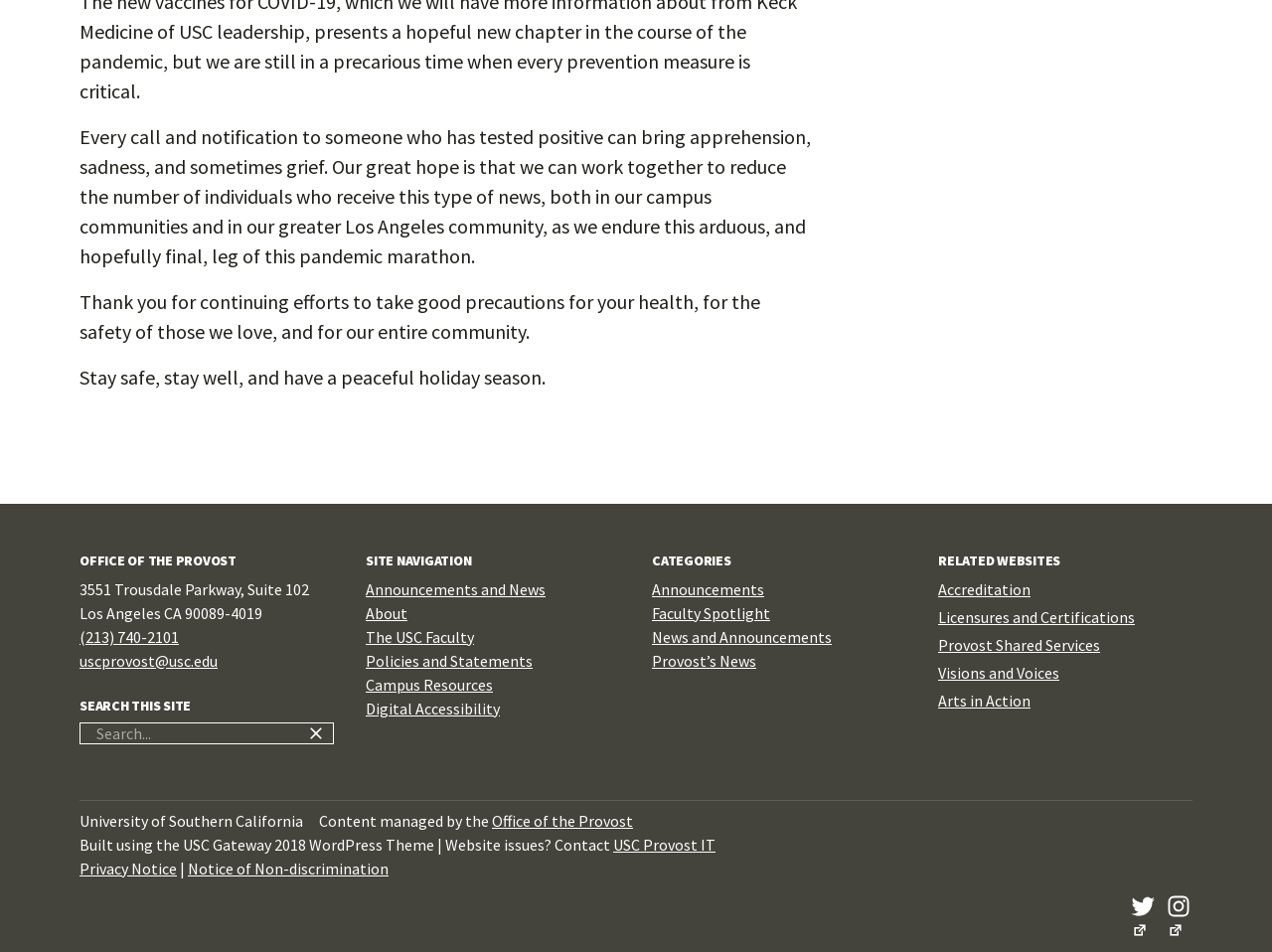Pinpoint the bounding box coordinates of the clickable element needed to complete the instruction: "Visit the Announcements and News page". The coordinates should be provided as four float numbers between 0 and 1: [left, top, right, bottom].

[0.288, 0.608, 0.429, 0.629]